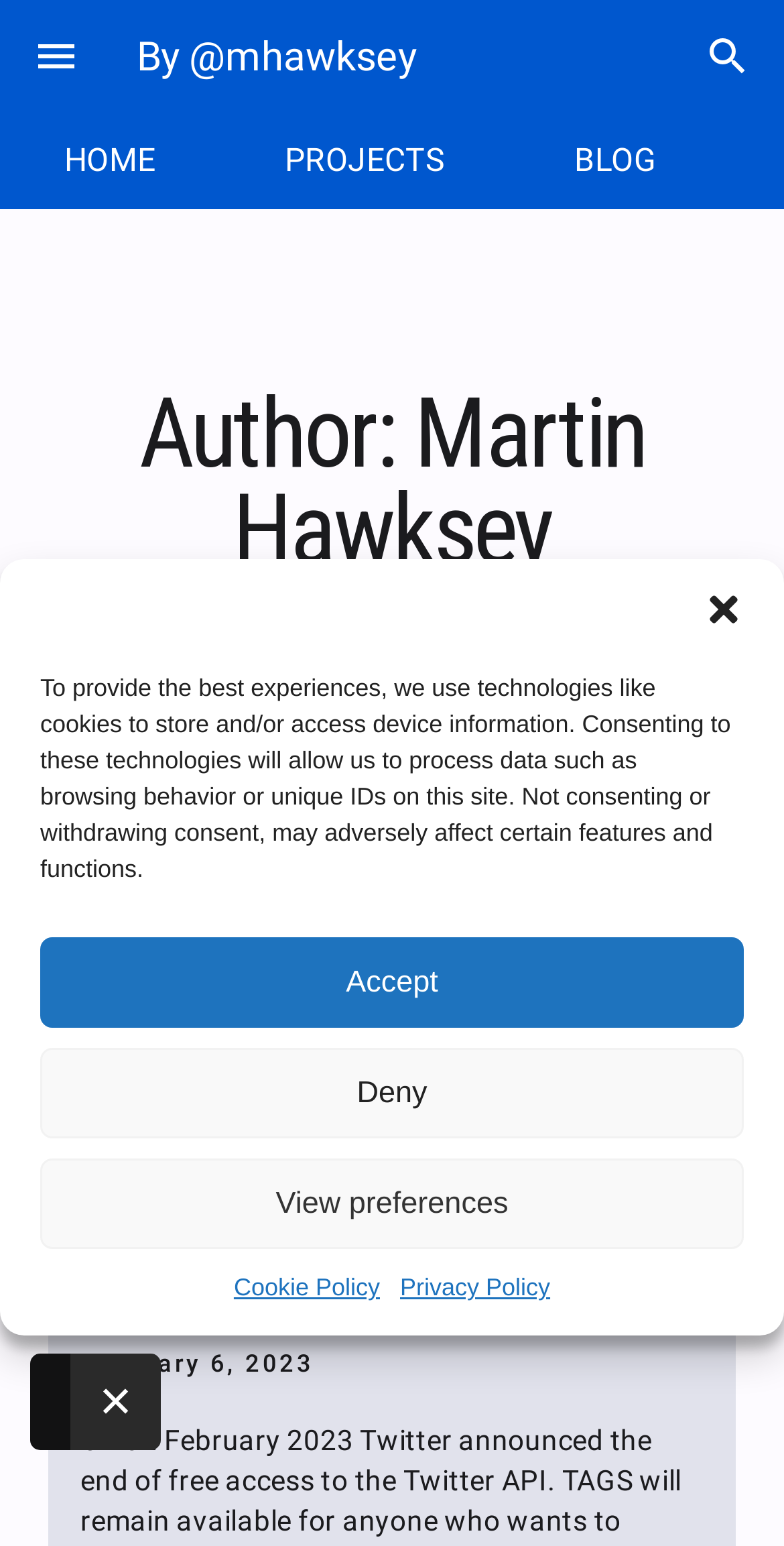Identify and provide the main heading of the webpage.

Author: Martin Hawksey